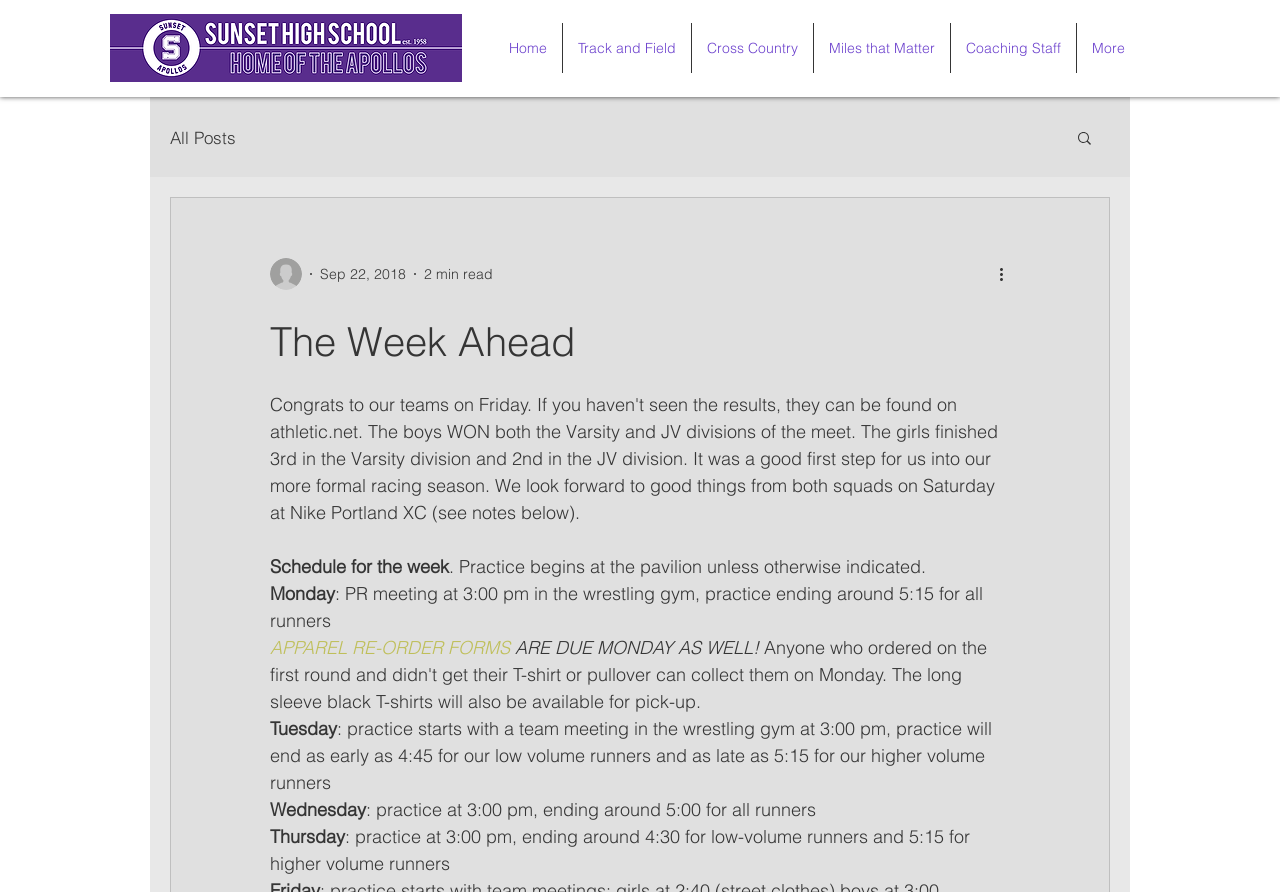Bounding box coordinates are given in the format (top-left x, top-left y, bottom-right x, bottom-right y). All values should be floating point numbers between 0 and 1. Provide the bounding box coordinate for the UI element described as: aria-label="More actions"

[0.778, 0.294, 0.797, 0.321]